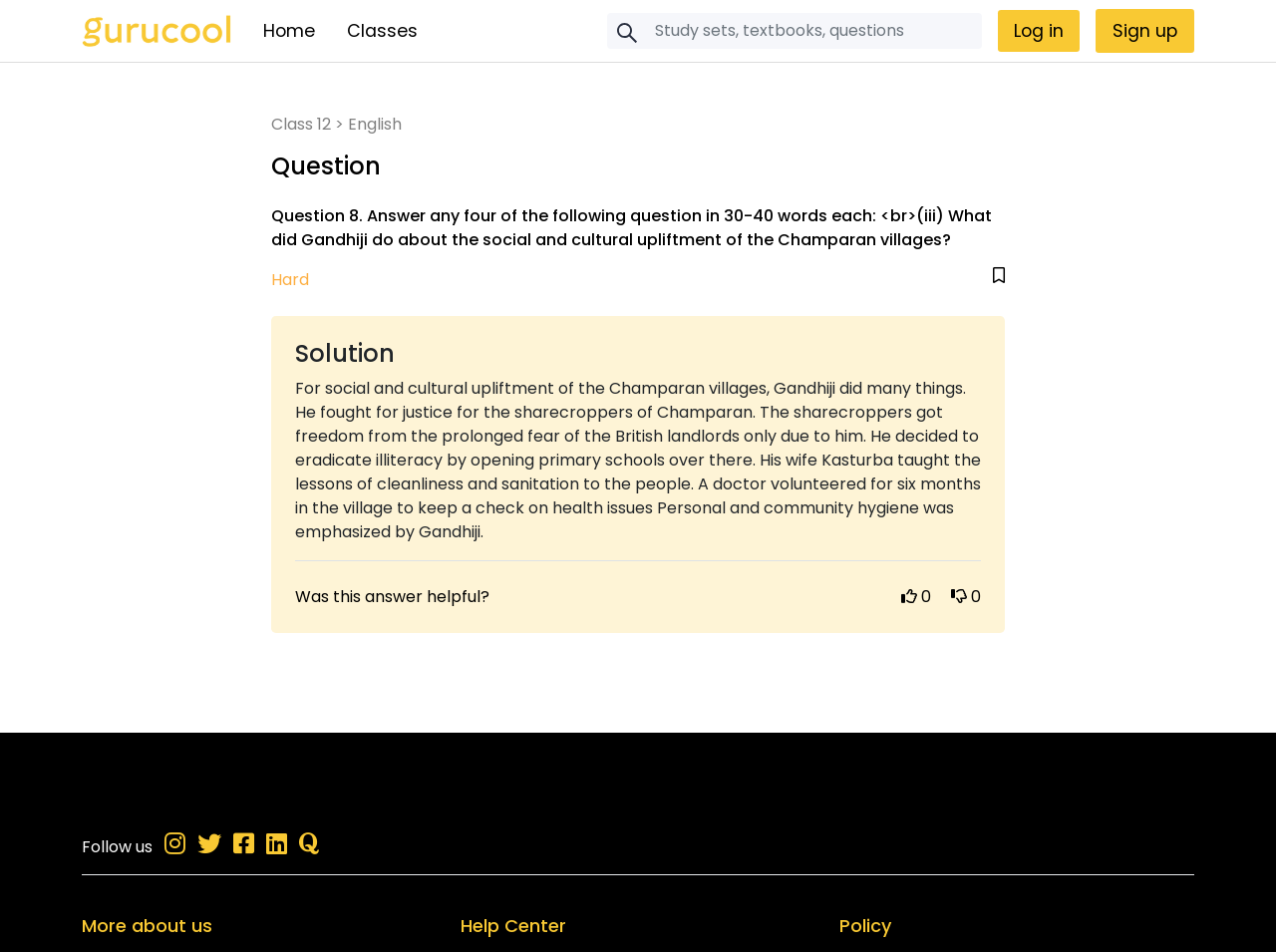Determine the bounding box for the UI element described here: "Sign up".

[0.859, 0.009, 0.936, 0.055]